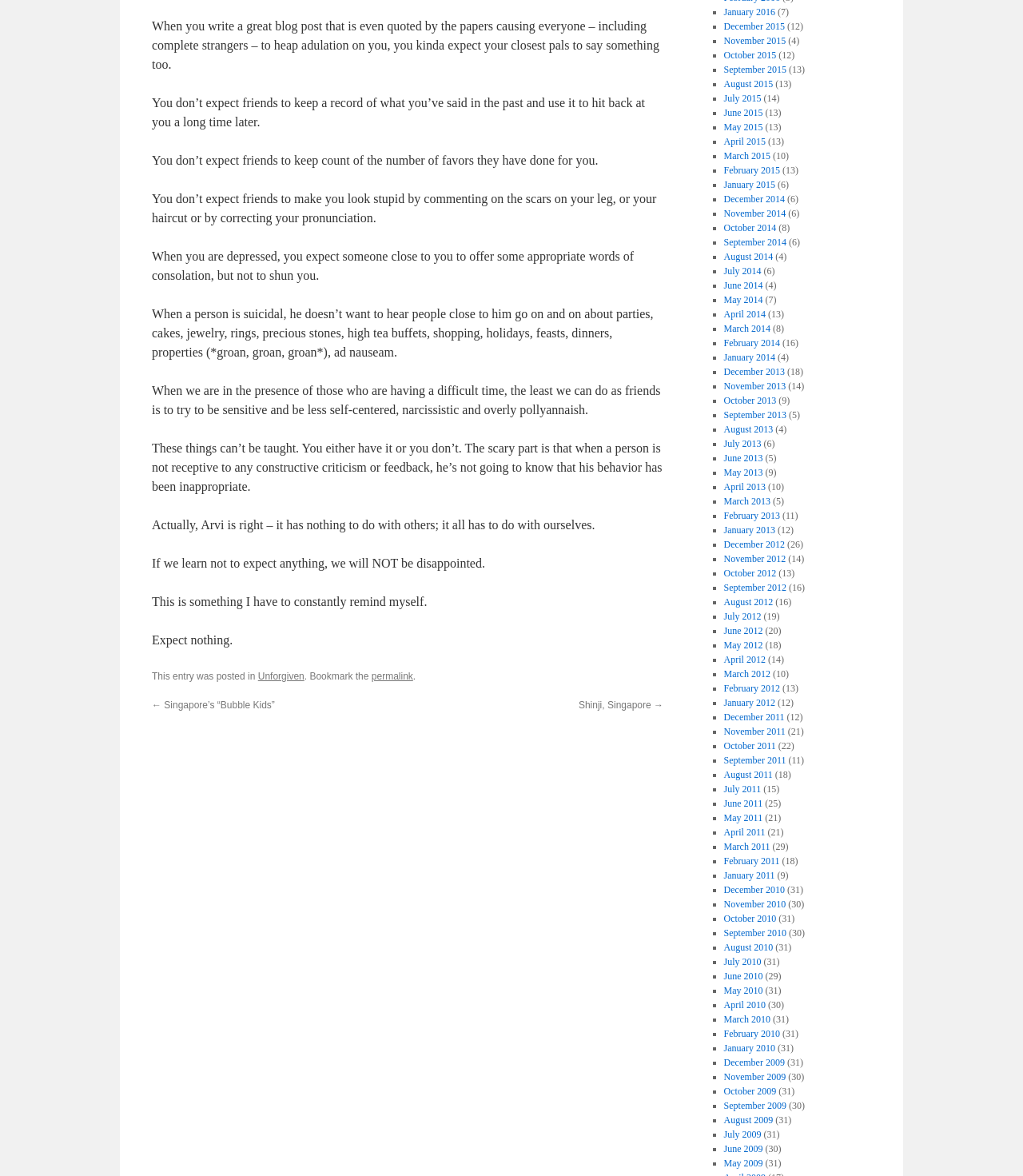Provide a one-word or one-phrase answer to the question:
What is the author's advice on dealing with disappointment?

Expect nothing